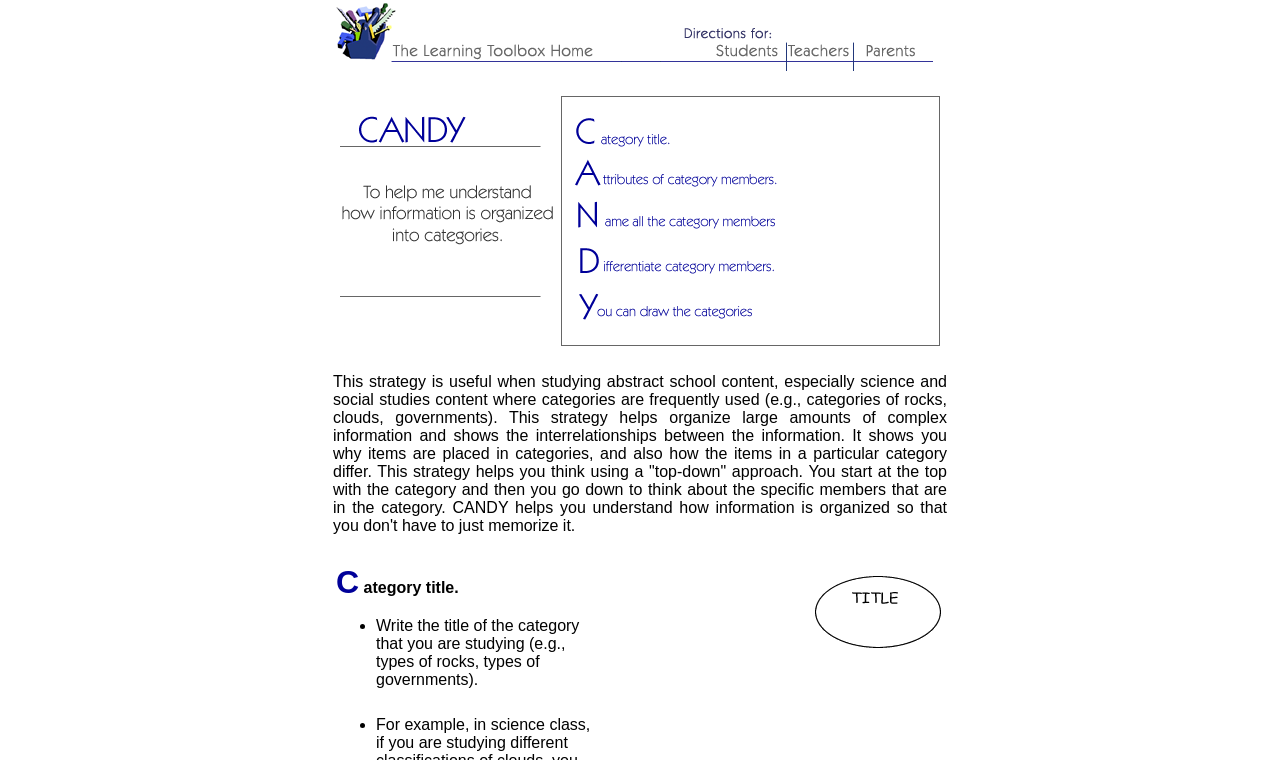What type of content is the CANDY strategy particularly useful for?
From the details in the image, answer the question comprehensively.

The CANDY strategy is particularly useful for studying abstract school content, especially science and social studies content where categories are frequently used, such as categories of rocks, clouds, governments.